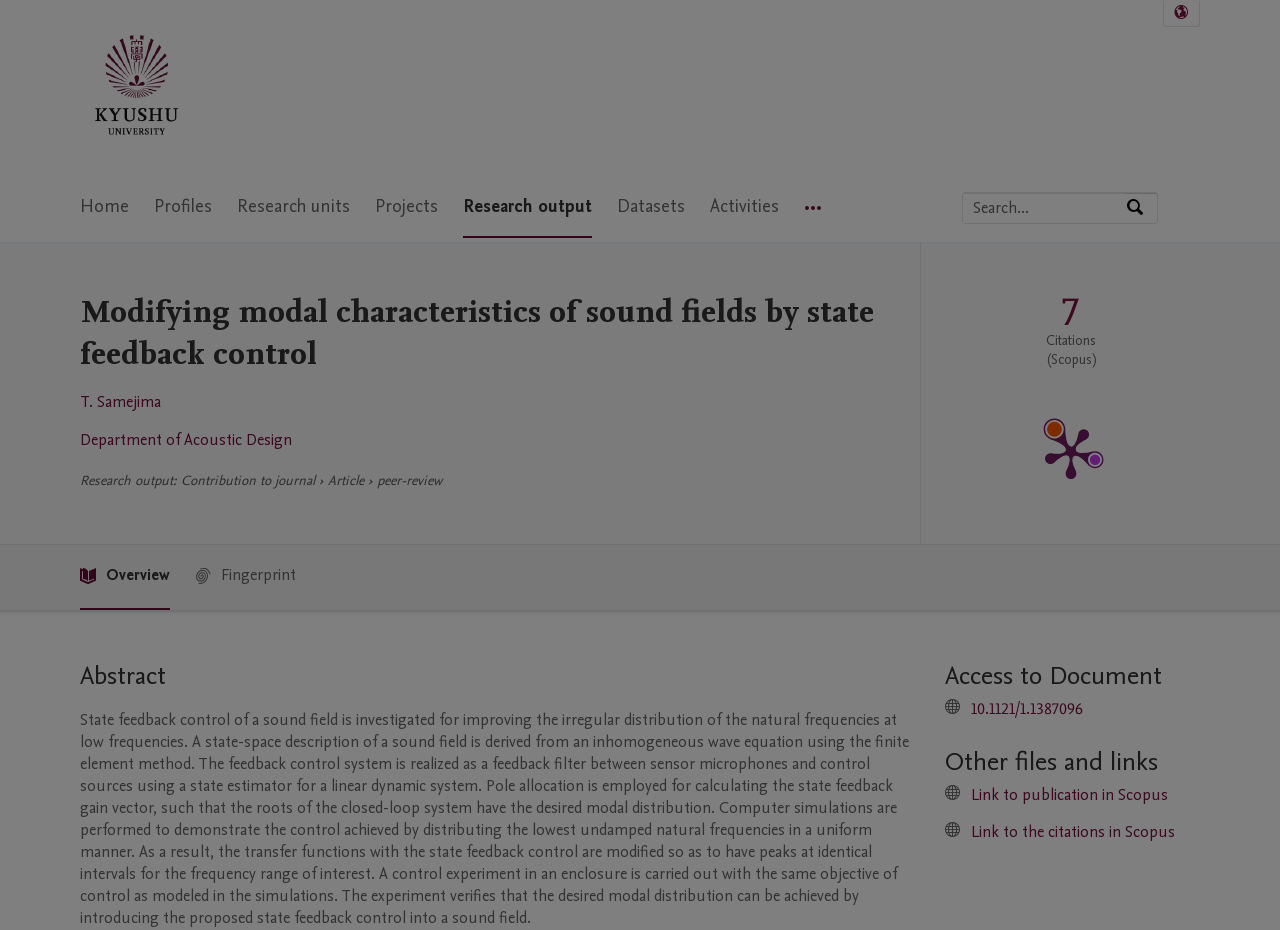Answer this question using a single word or a brief phrase:
How many menu items are in the main navigation?

9